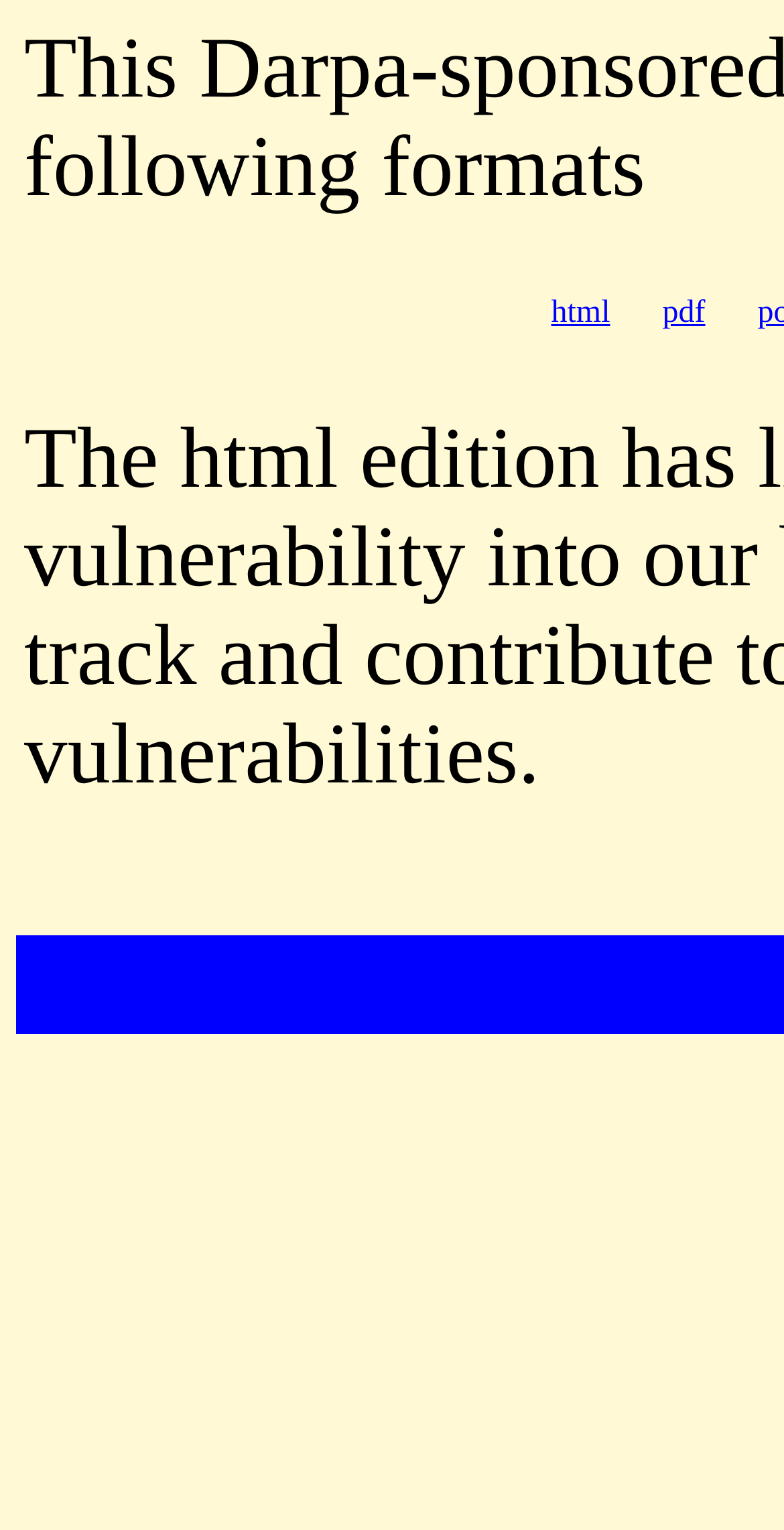Identify the bounding box for the element characterized by the following description: "pdf".

[0.845, 0.193, 0.9, 0.216]